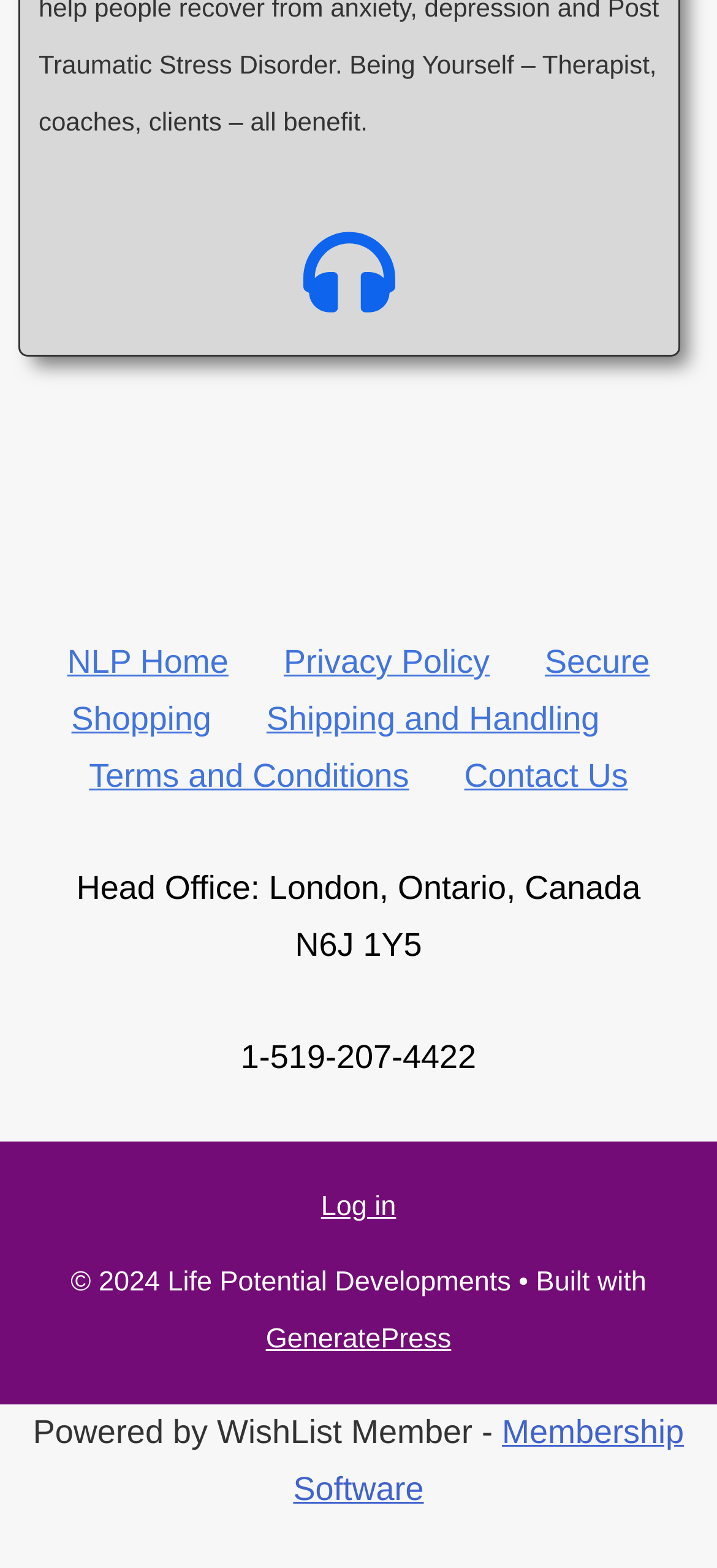Could you locate the bounding box coordinates for the section that should be clicked to accomplish this task: "Visit GeneratePress".

[0.371, 0.844, 0.629, 0.864]